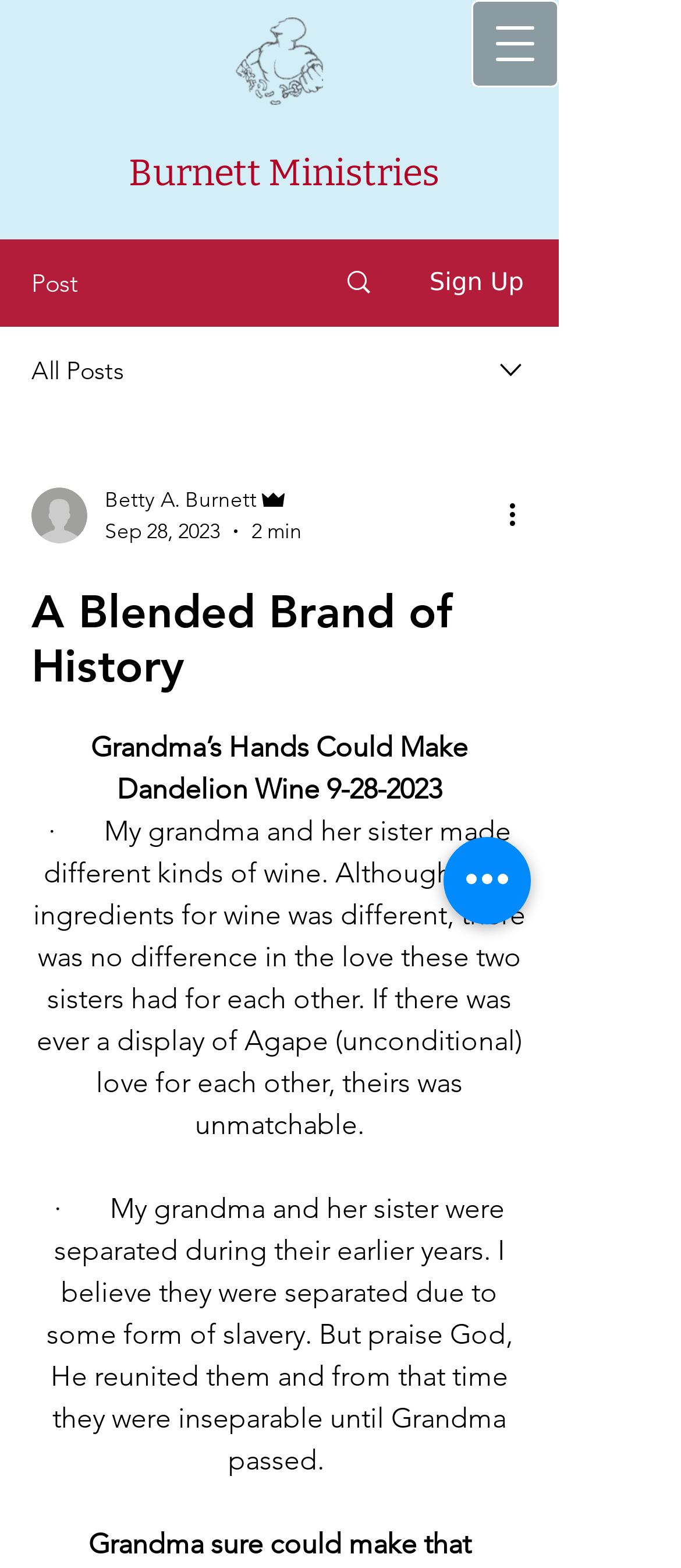What is the date of the post?
Look at the image and respond with a one-word or short phrase answer.

Sep 28, 2023